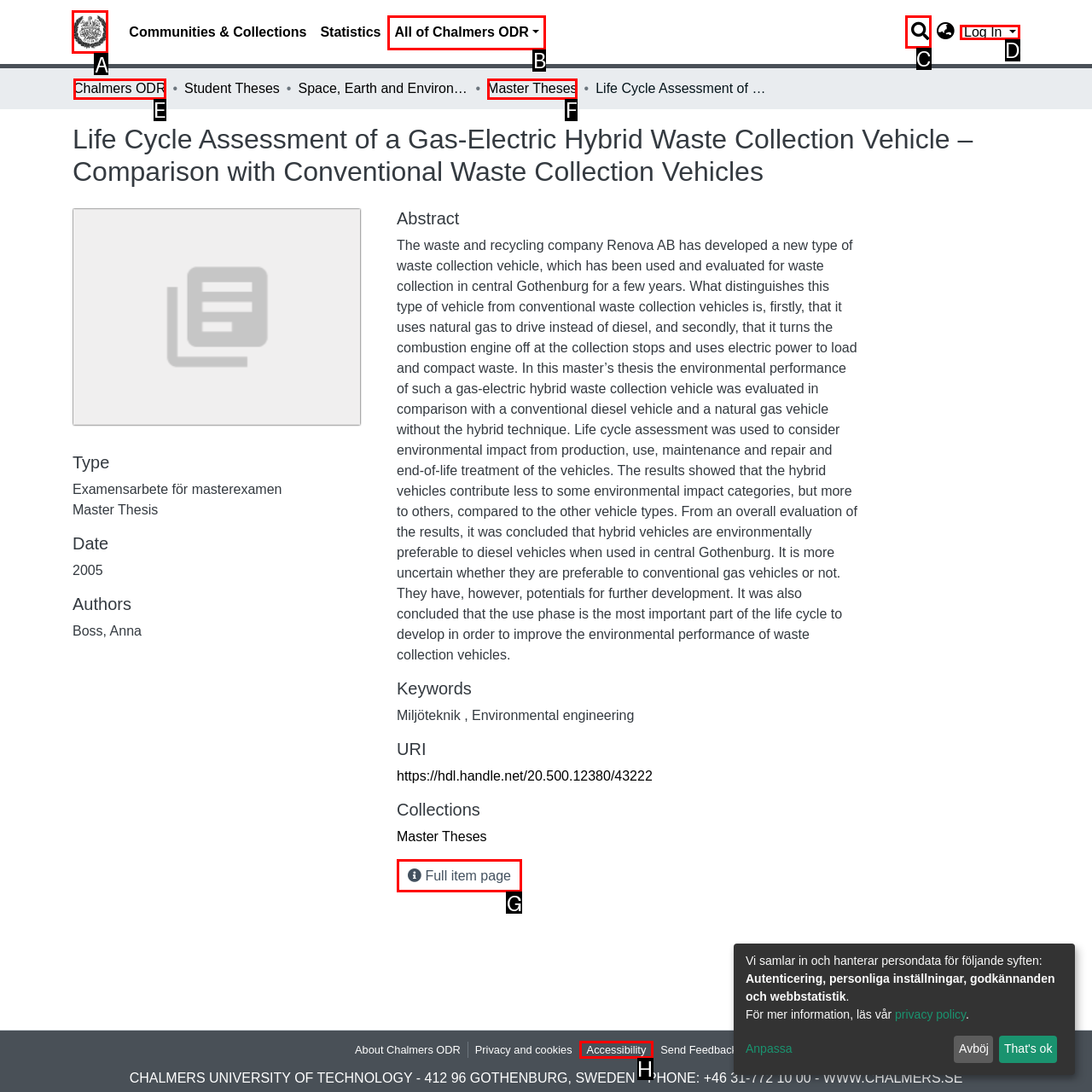Identify which HTML element should be clicked to fulfill this instruction: Visit the repository Reply with the correct option's letter.

A